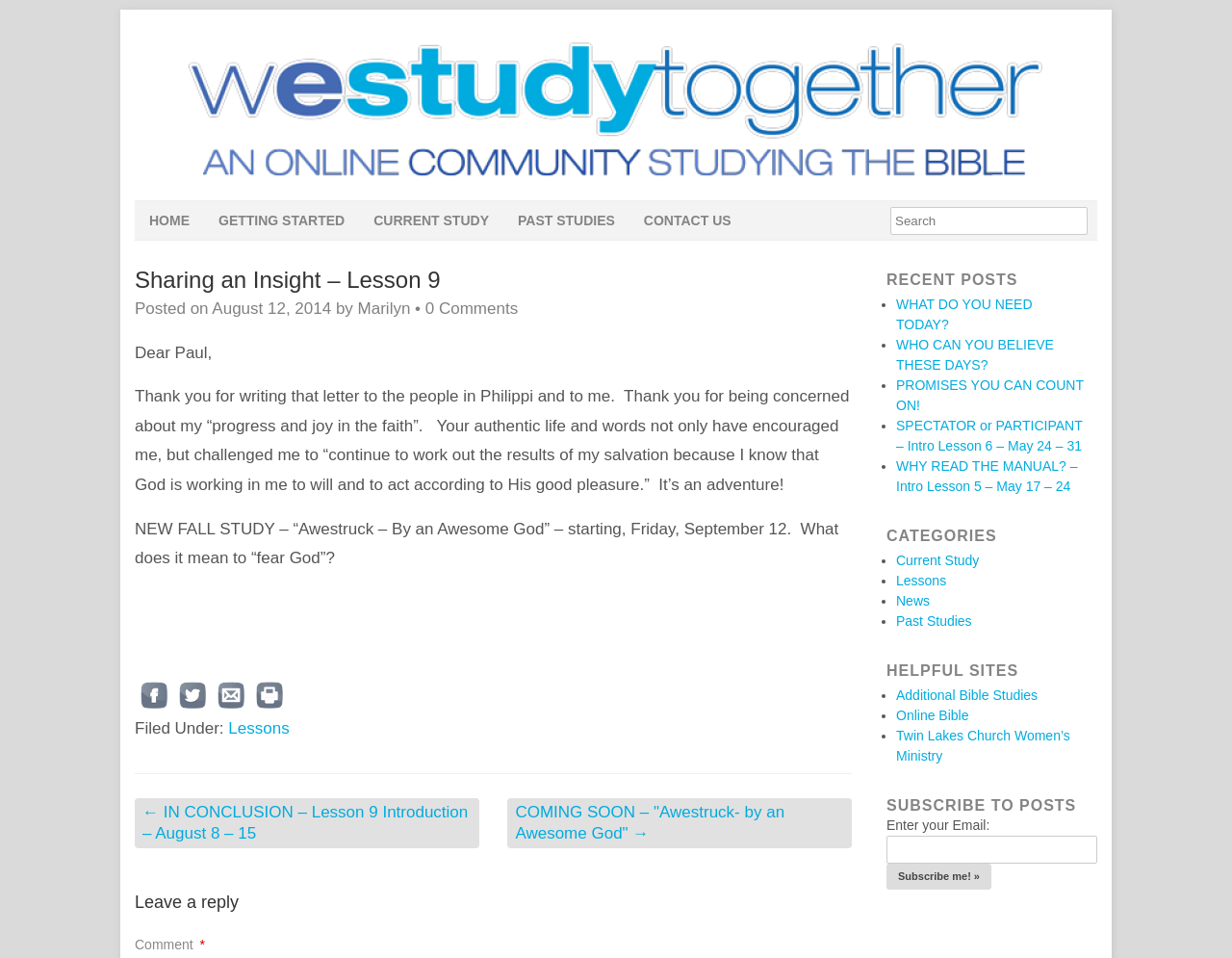How can you share the current post?
Please give a well-detailed answer to the question.

The sharing options are provided at the bottom of the article section, which includes links to share on facebook, twitter, email, or print.